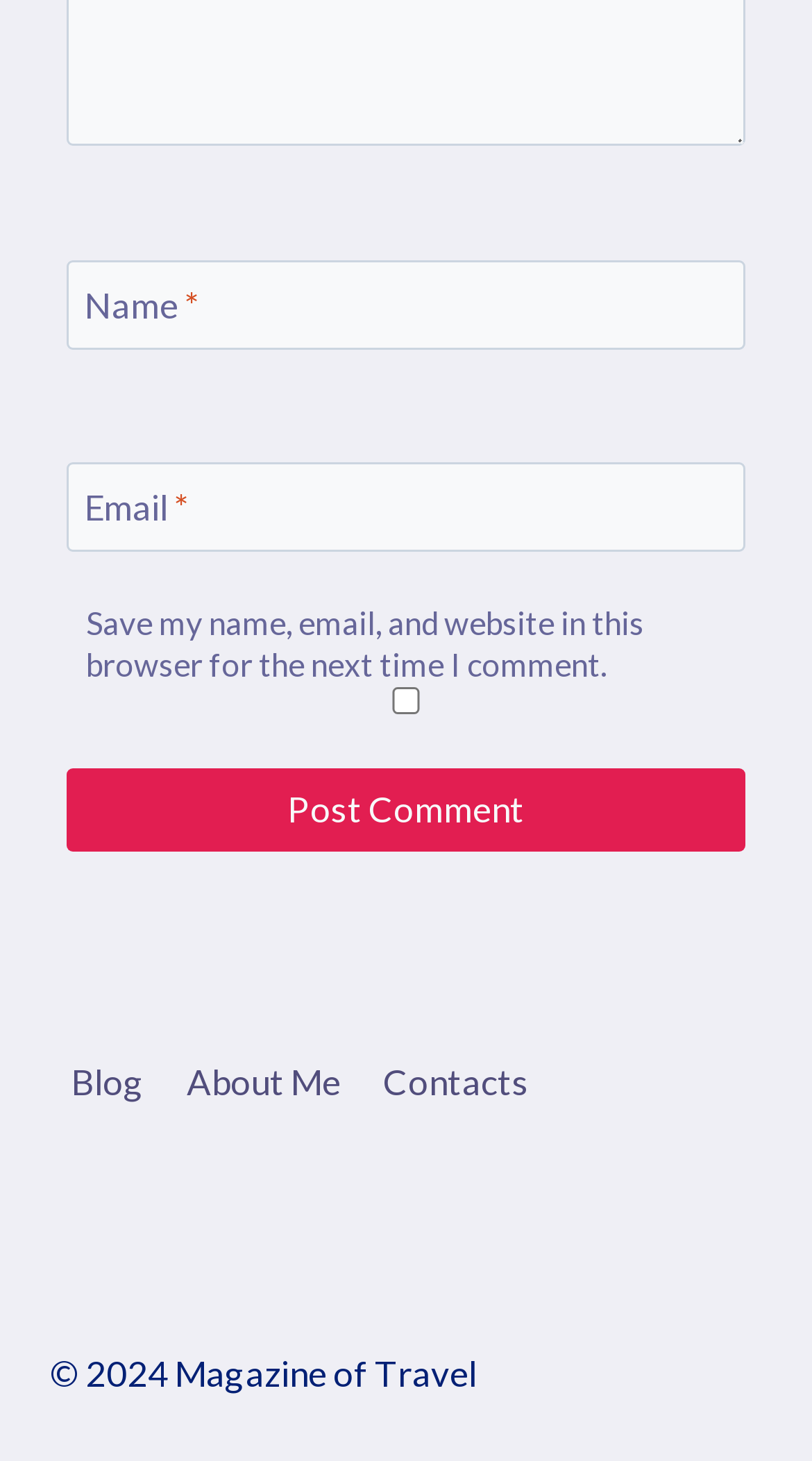Use a single word or phrase to answer the question: What is the label of the first textbox?

Name